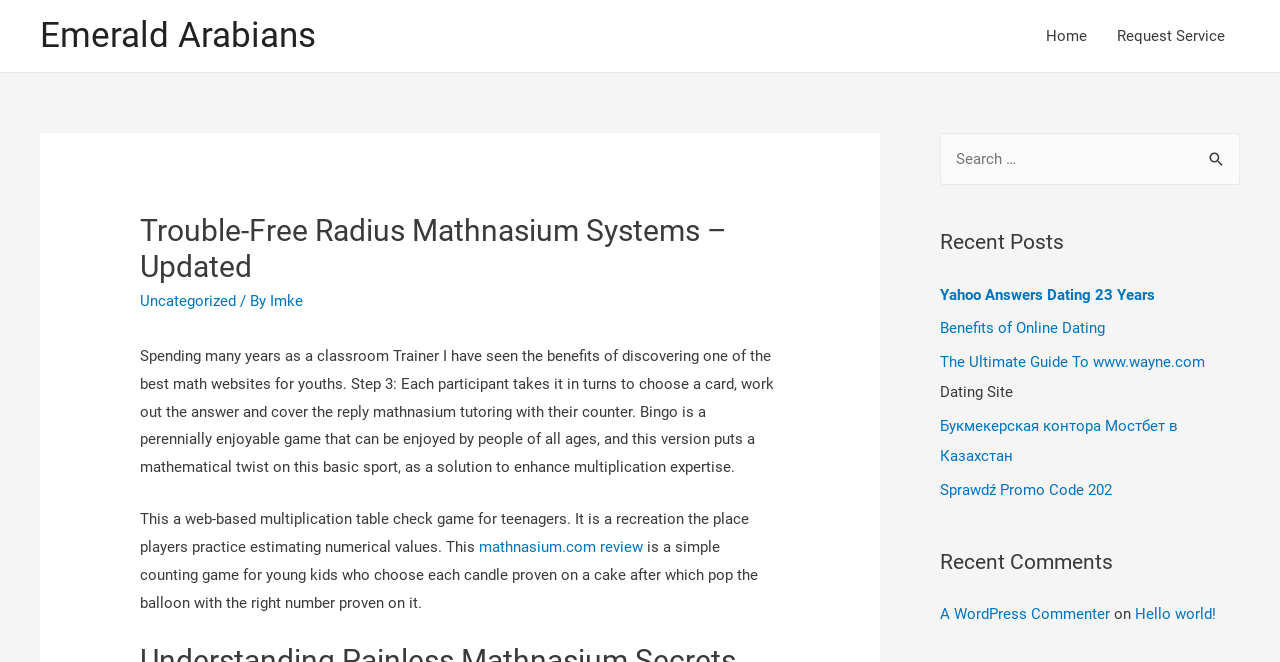Please locate the bounding box coordinates of the region I need to click to follow this instruction: "Check the 'mathnasium.com review'".

[0.374, 0.813, 0.502, 0.84]